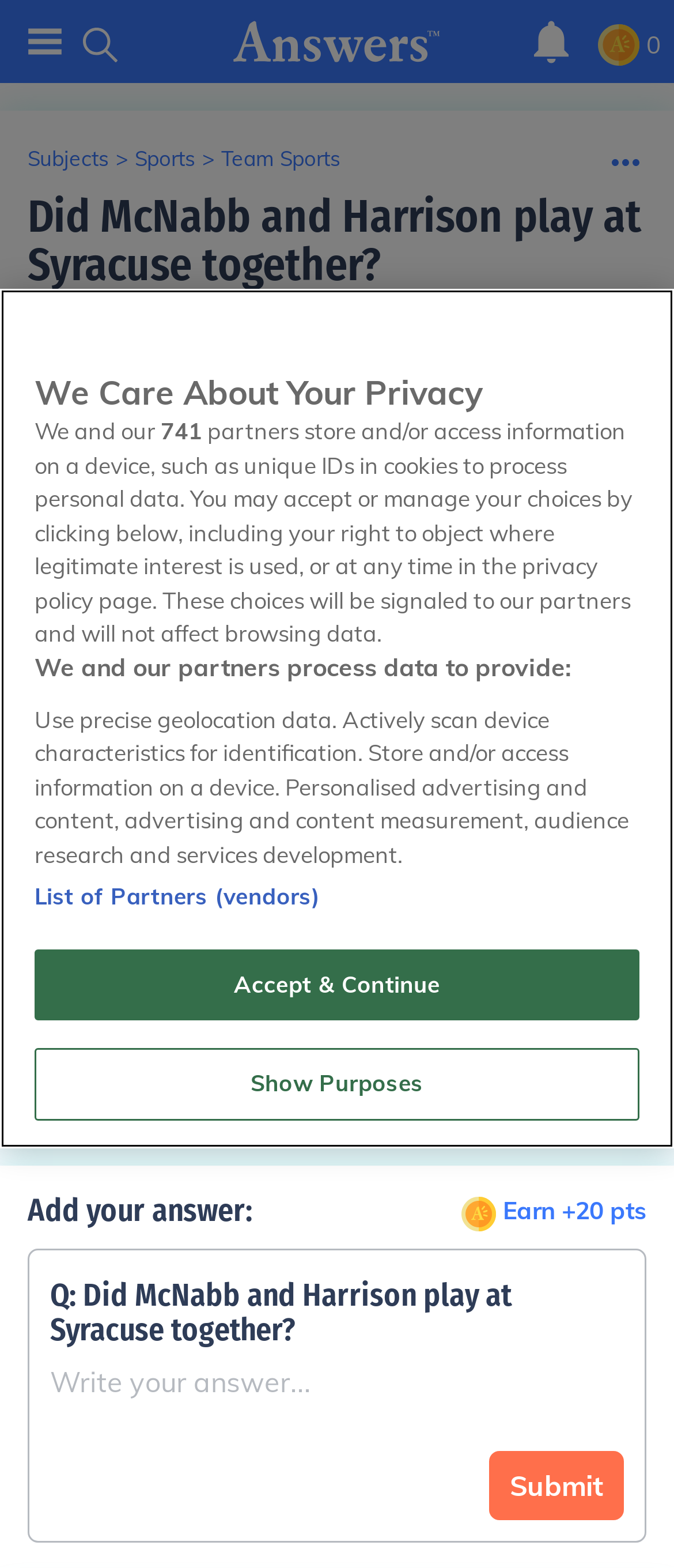Please find and provide the title of the webpage.

Did McNabb and Harrison play at Syracuse together?